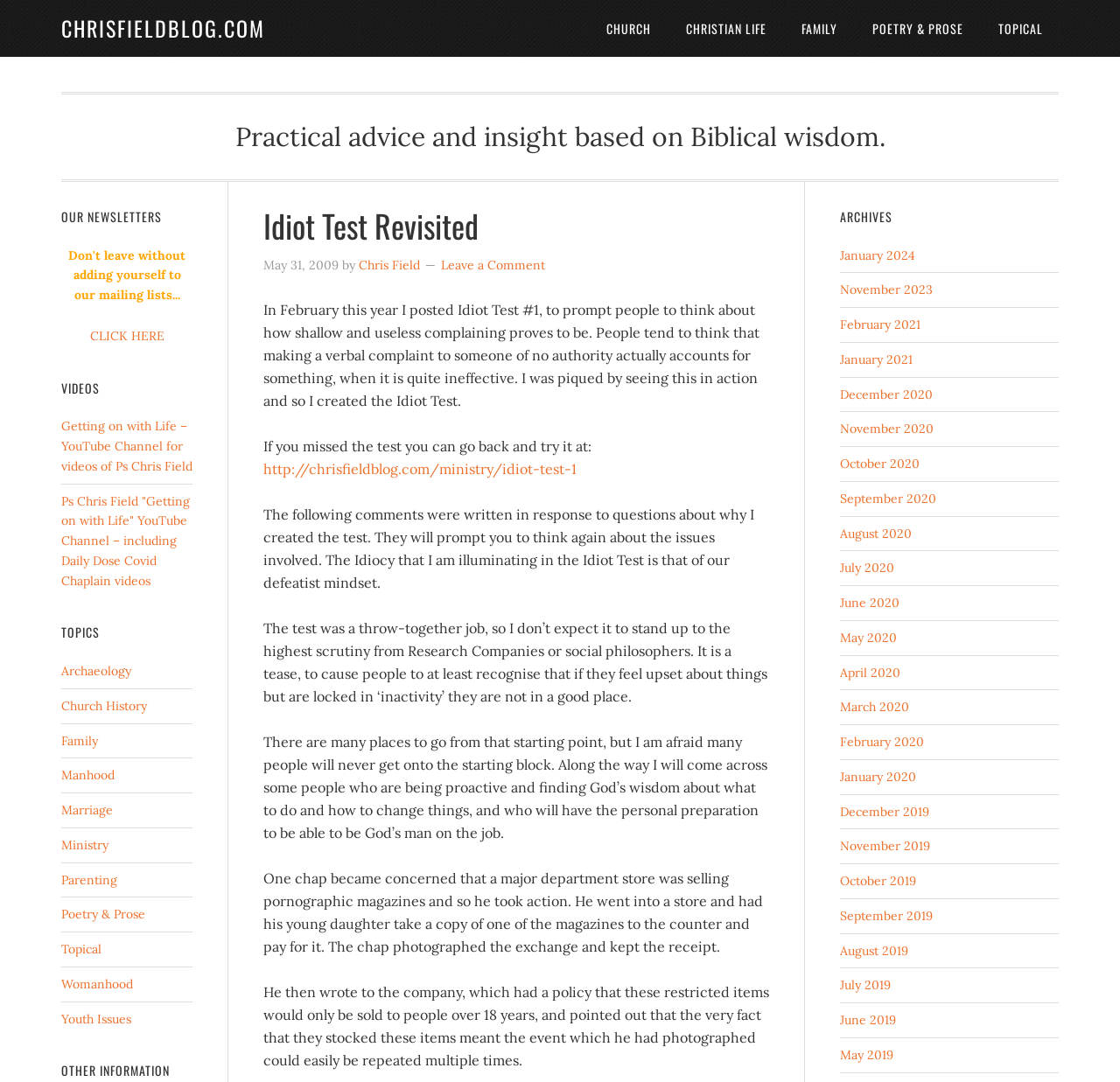Respond to the following question using a concise word or phrase: 
How many categories are there in the TOPICS section?

12